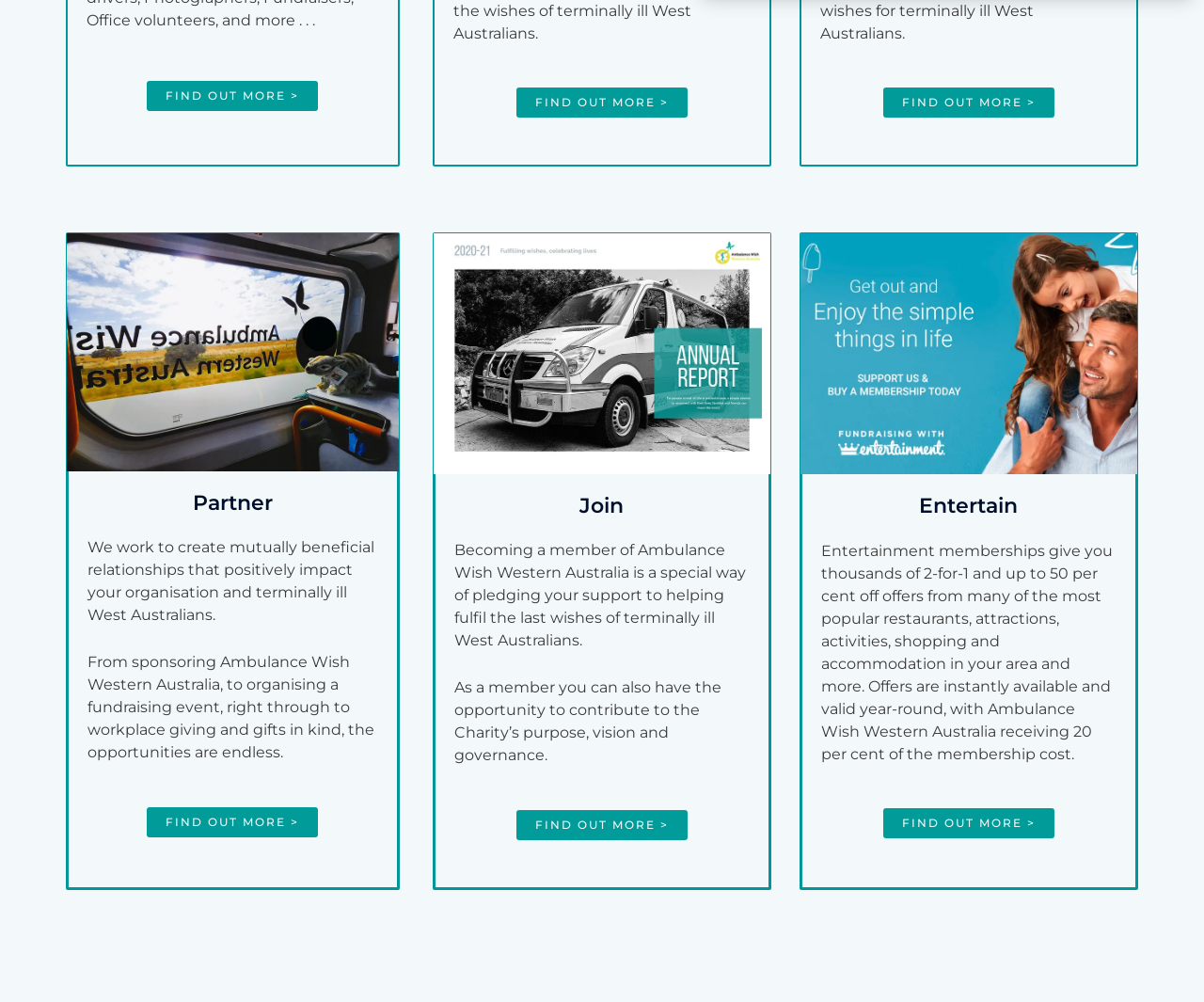Can you give a comprehensive explanation to the question given the content of the image?
What is the benefit of becoming a member?

According to the webpage, becoming a member of Ambulance Wish Western Australia allows one to contribute to the charity's purpose, vision, and governance. This is stated in the static text under the 'Join' heading.